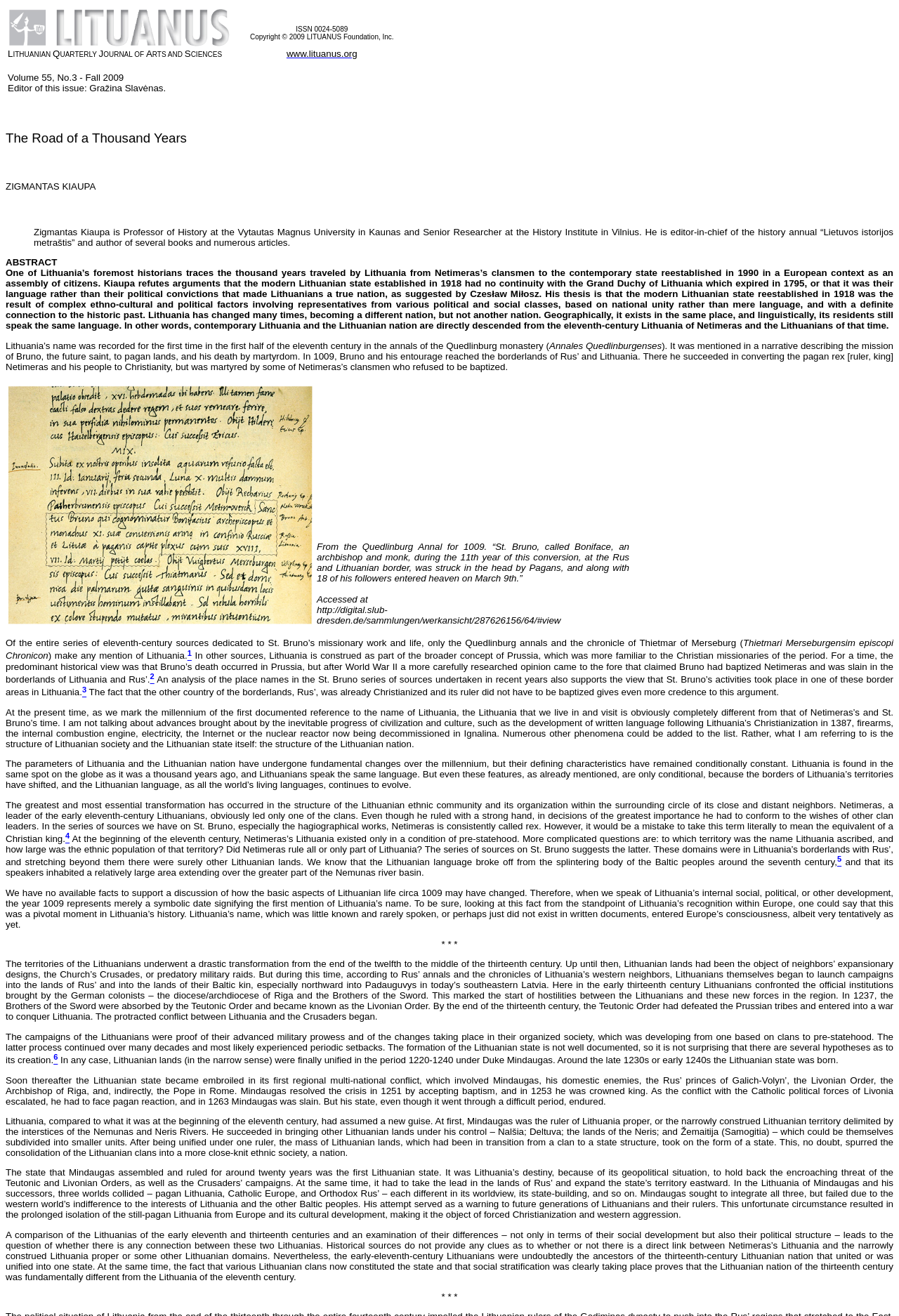Refer to the image and offer a detailed explanation in response to the question: What is the name of the river mentioned in the article?

The Nemunas river is mentioned in the article as the river that delimits the territory of Lithuania proper.